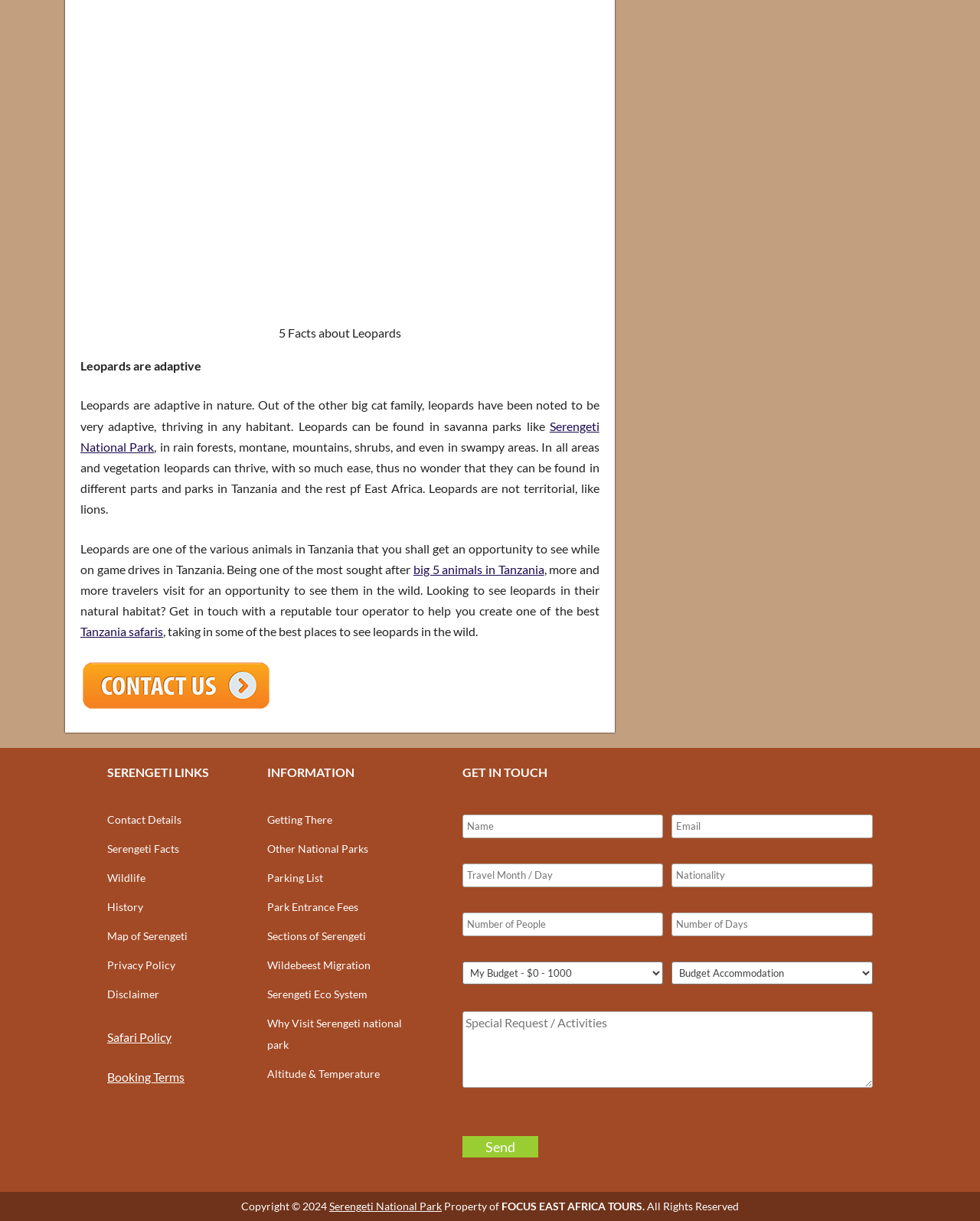What is the name of the tour operator mentioned?
Please interpret the details in the image and answer the question thoroughly.

The answer can be found in the StaticText 'Property of FOCUS EAST AFRICA TOURS.' at the bottom of the webpage.